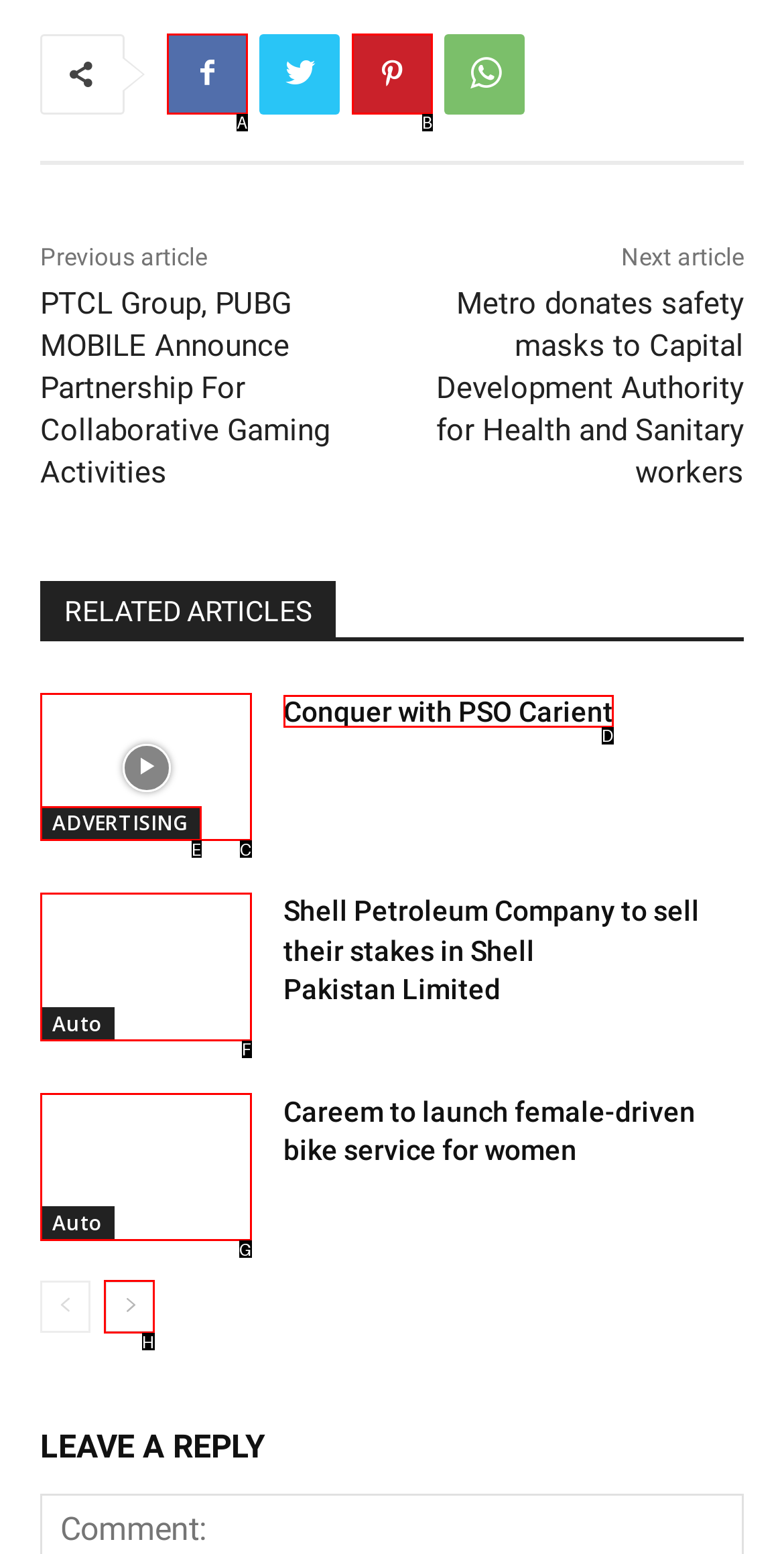Among the marked elements in the screenshot, which letter corresponds to the UI element needed for the task: Go to the next page?

H